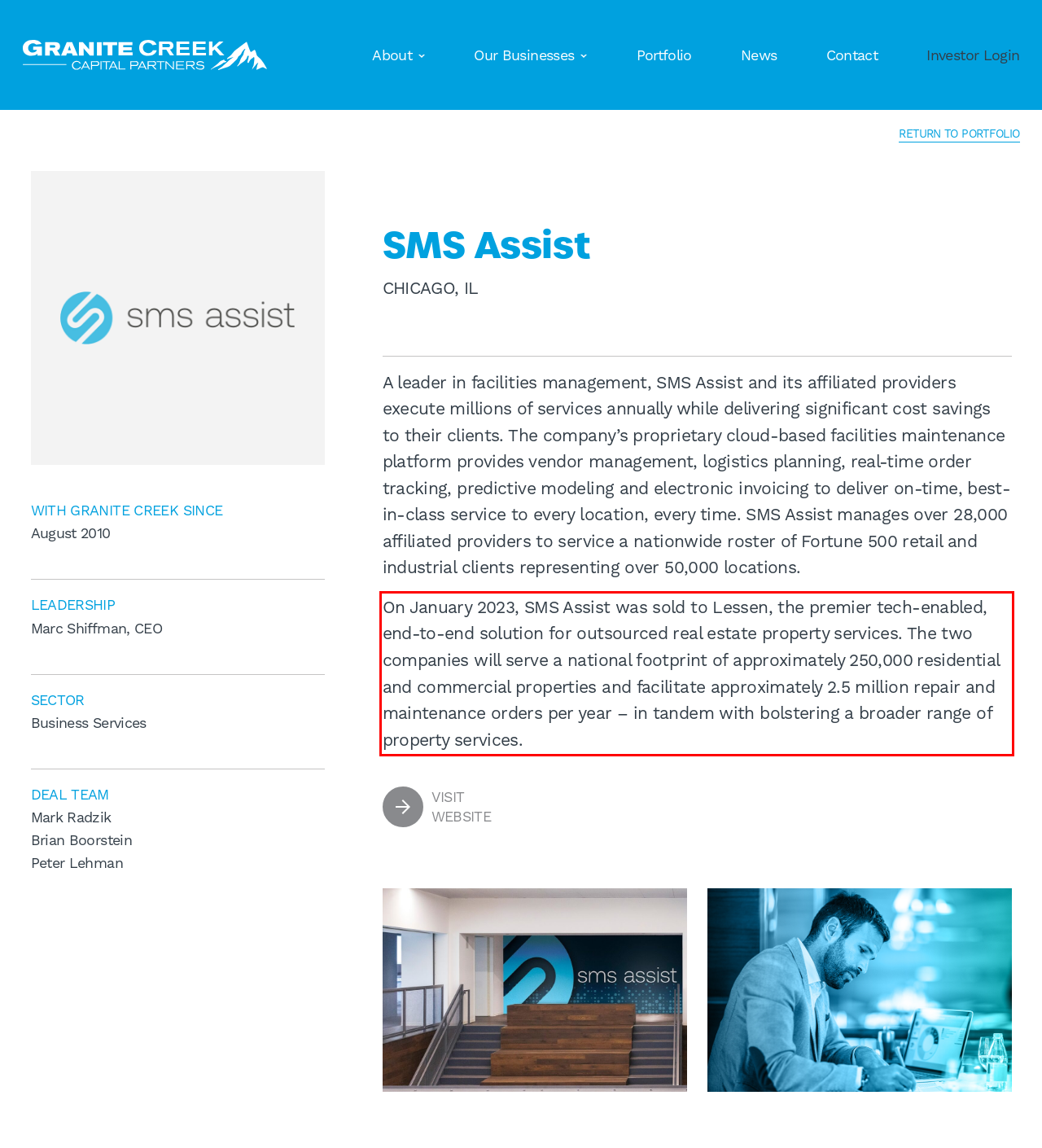With the provided screenshot of a webpage, locate the red bounding box and perform OCR to extract the text content inside it.

On January 2023, SMS Assist was sold to Lessen, the premier tech-enabled, end-to-end solution for outsourced real estate property services. The two companies will serve a national footprint of approximately 250,000 residential and commercial properties and facilitate approximately 2.5 million repair and maintenance orders per year – in tandem with bolstering a broader range of property services.